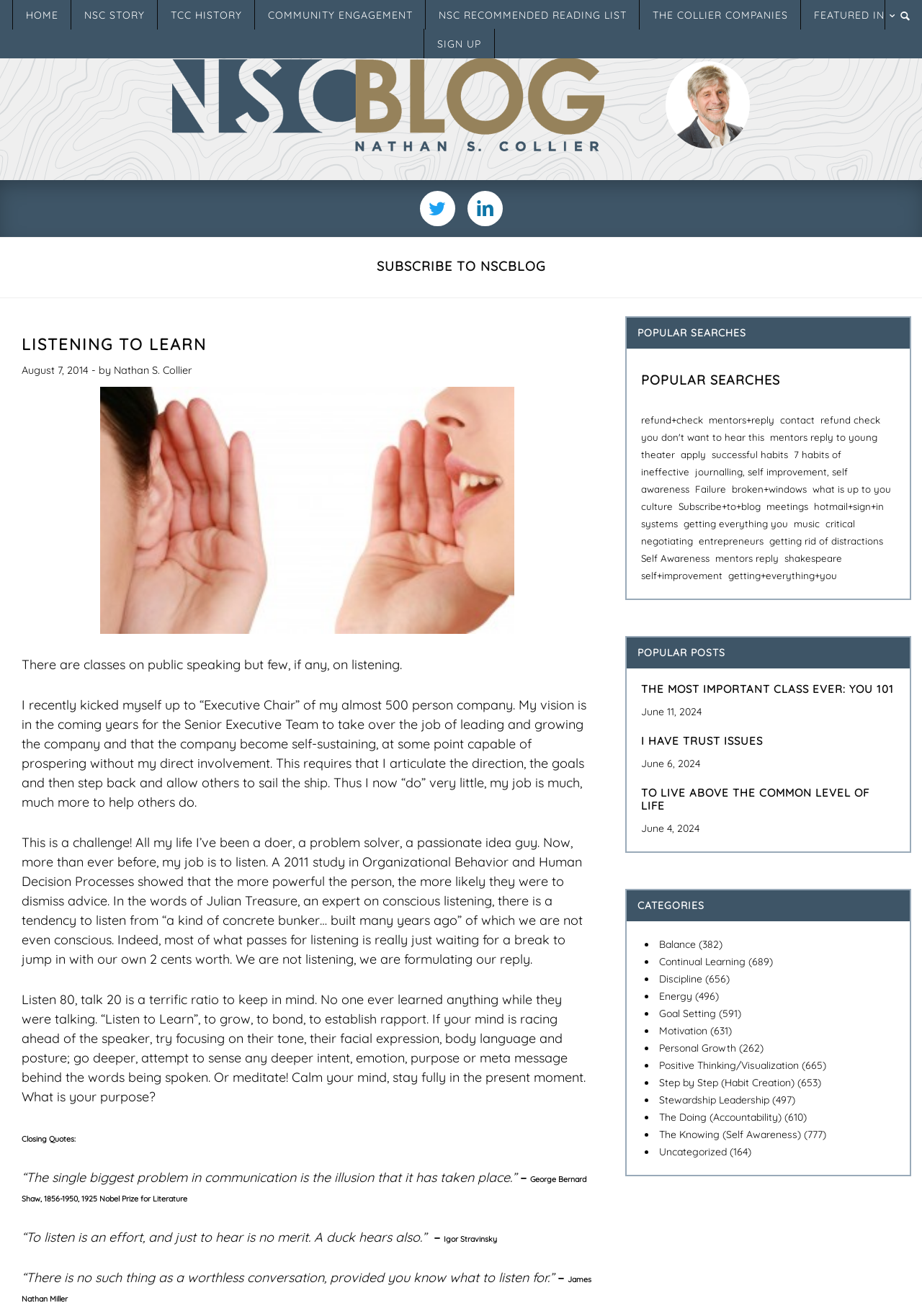Determine the bounding box for the UI element that matches this description: "Nathan S. Collier".

[0.123, 0.277, 0.209, 0.286]